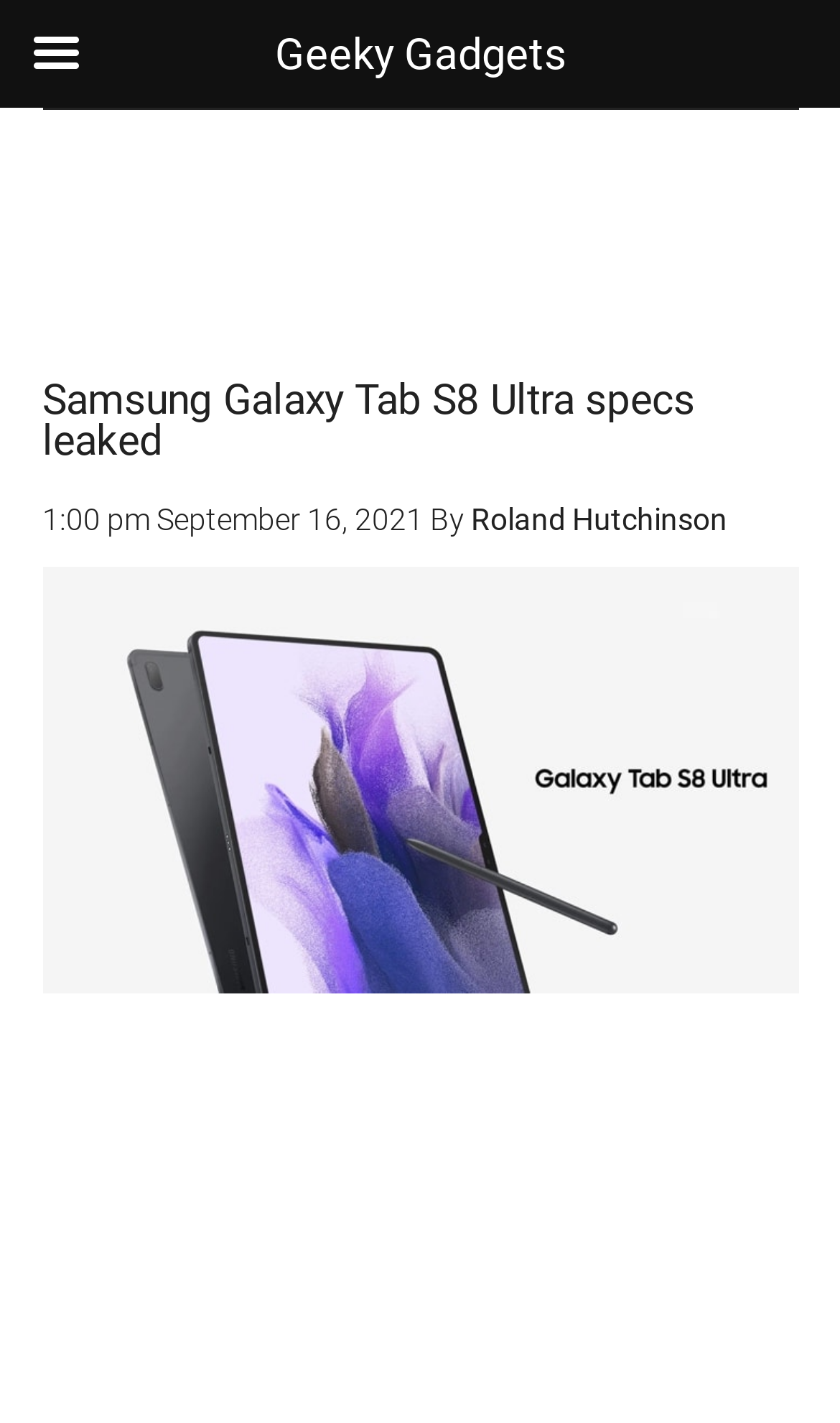Please determine the main heading text of this webpage.

Samsung Galaxy Tab S8 Ultra specs leaked